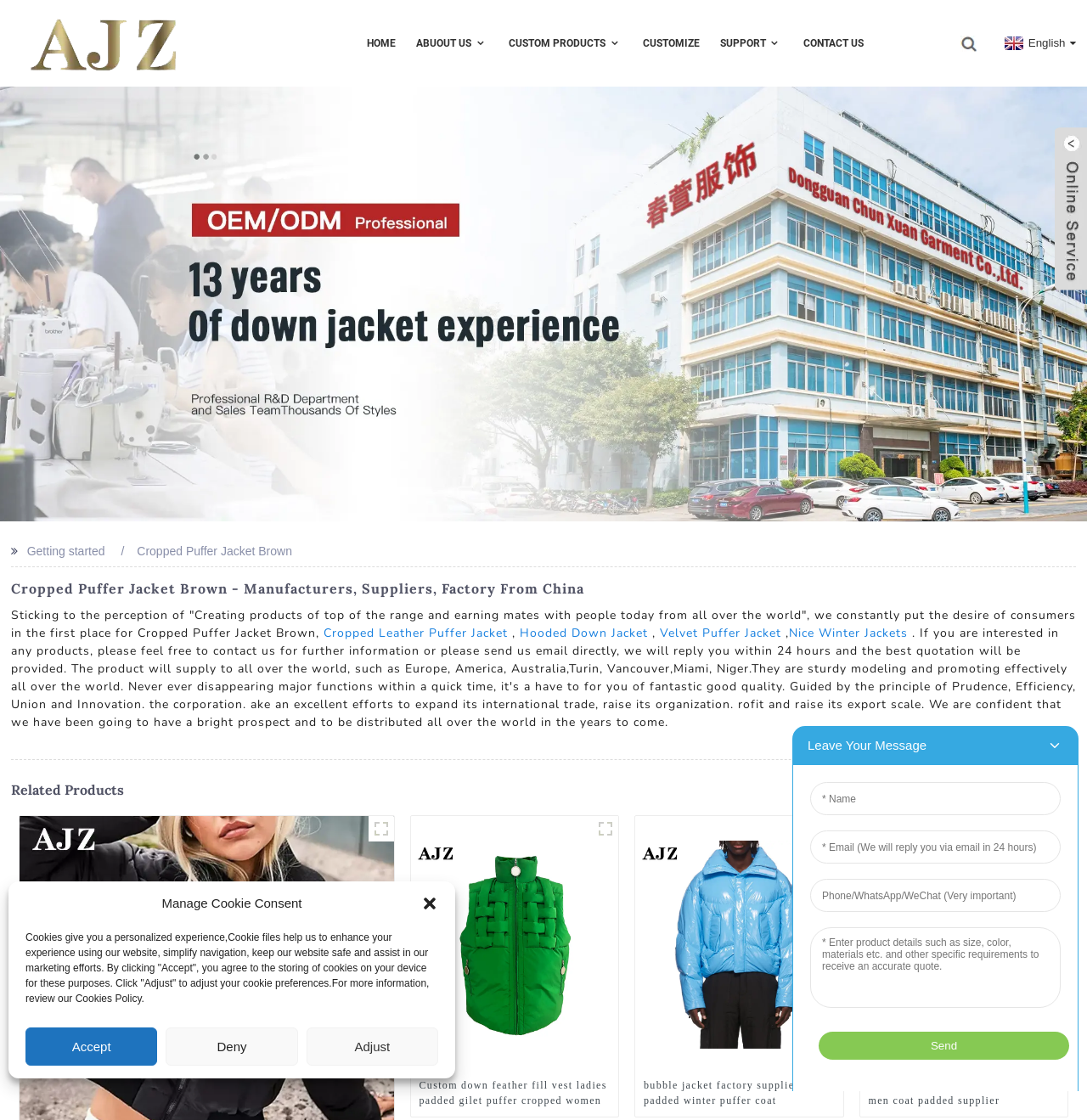Provide a brief response using a word or short phrase to this question:
What is the main product category?

Jackets